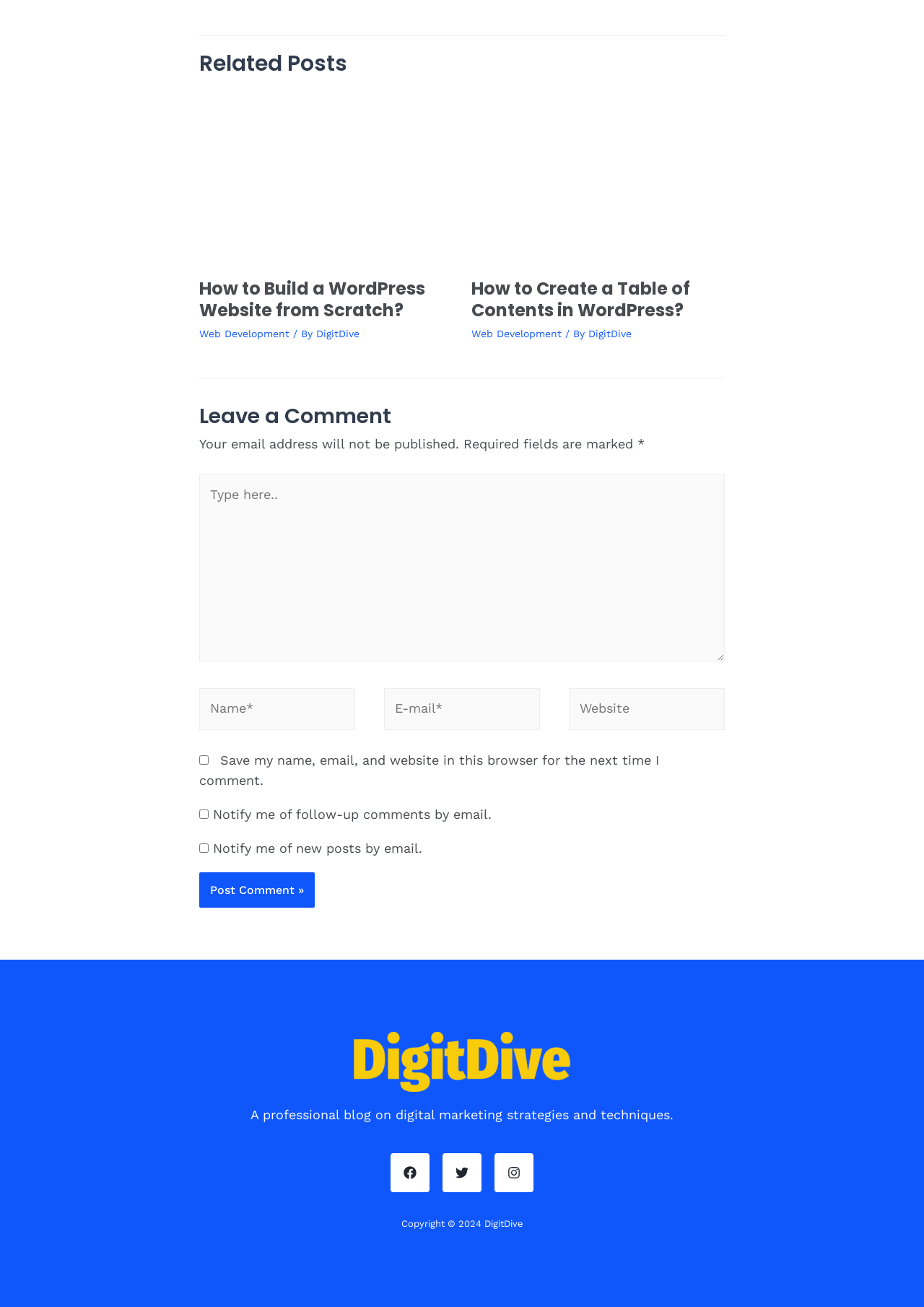What is the title of the first related post?
Please describe in detail the information shown in the image to answer the question.

I looked at the first article element [169] and found the heading element [542] with the text 'How to Build a WordPress Website from Scratch?', which is the title of the first related post.